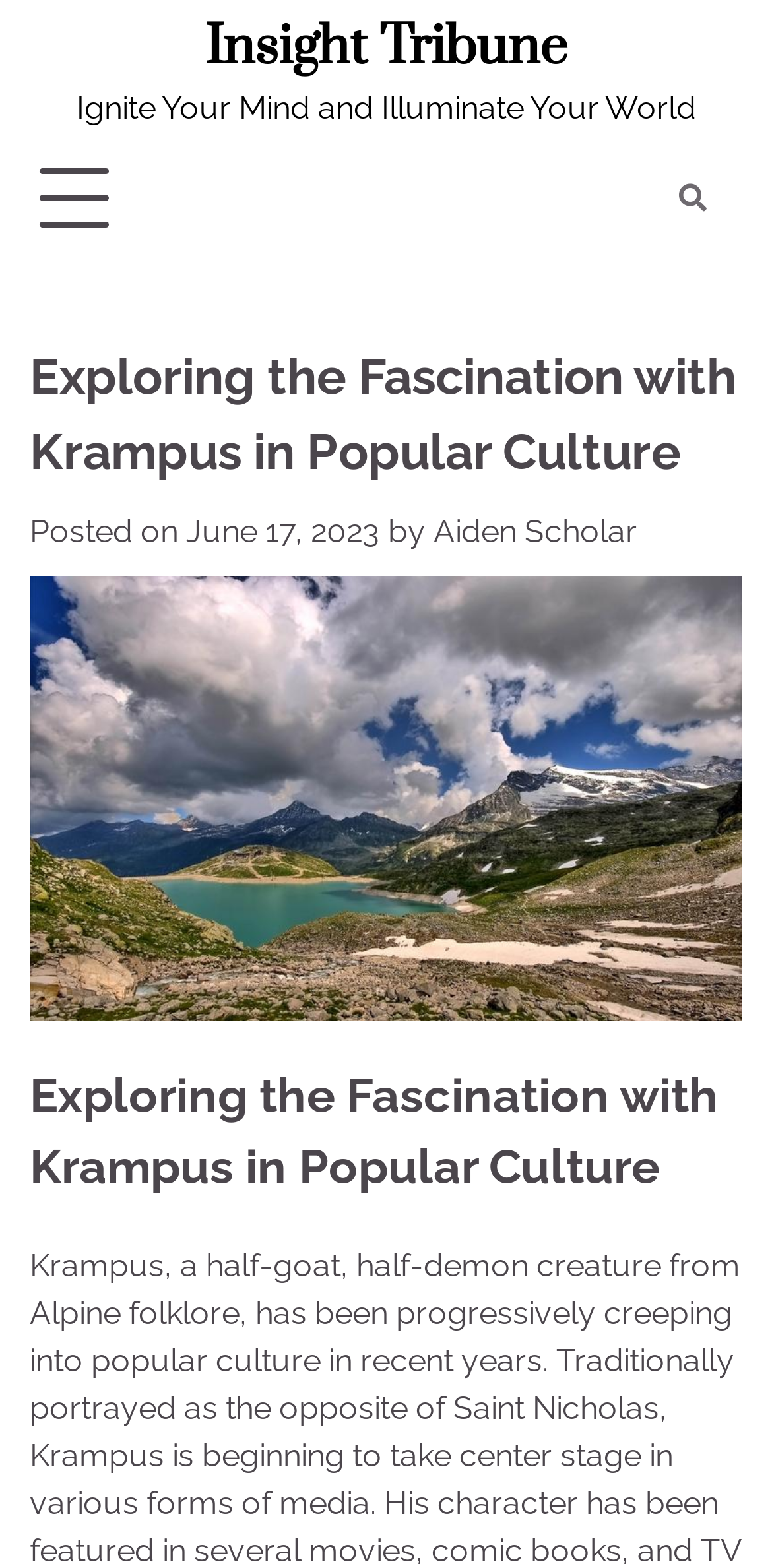Use a single word or phrase to answer the question: What is the name of the website?

Insight Tribune